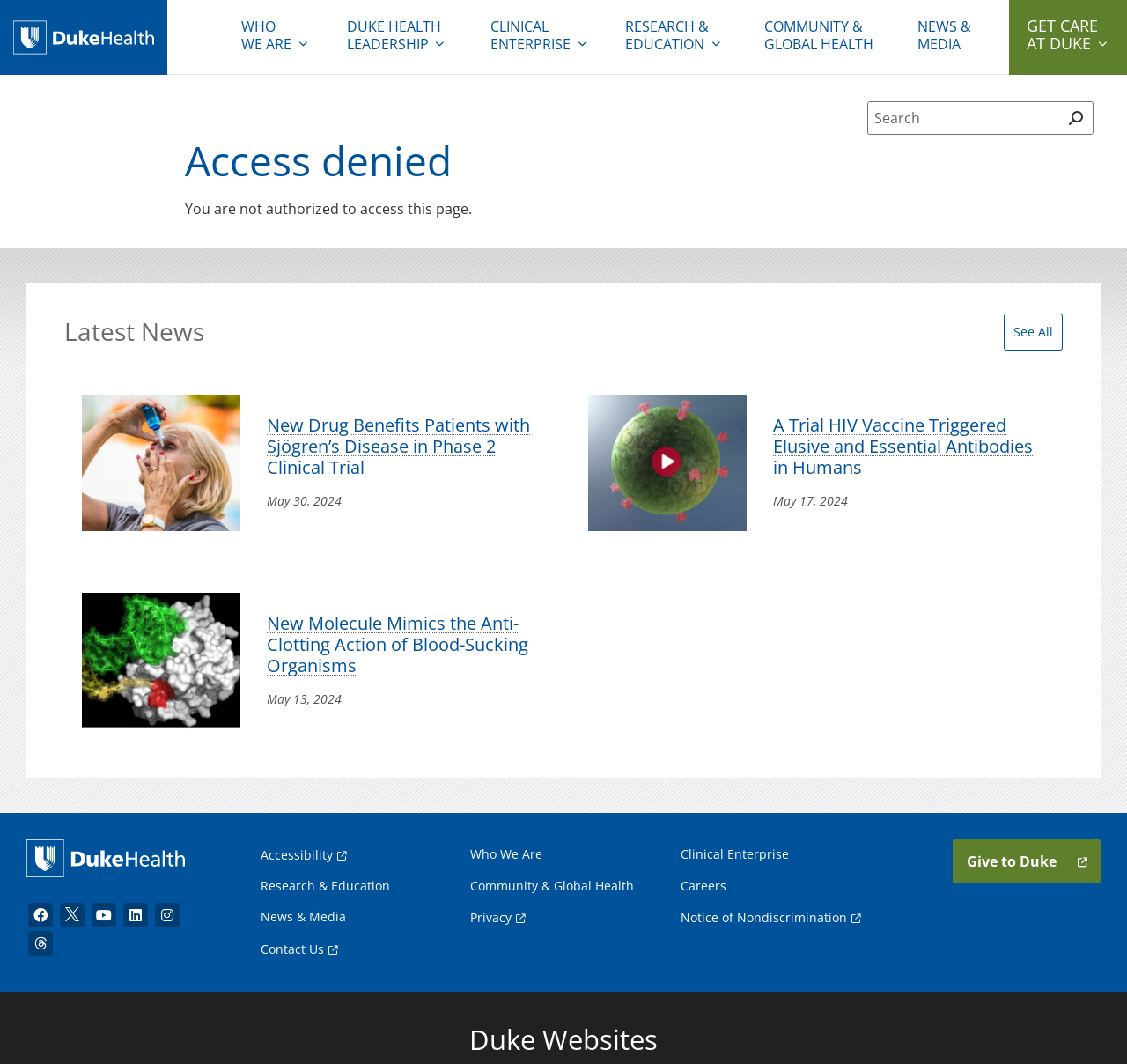What is the purpose of the search box?
Using the information presented in the image, please offer a detailed response to the question.

The search box is located in the top-right corner of the webpage, and it has a heading 'Site Search form' above it, indicating that it is used to search within the website.